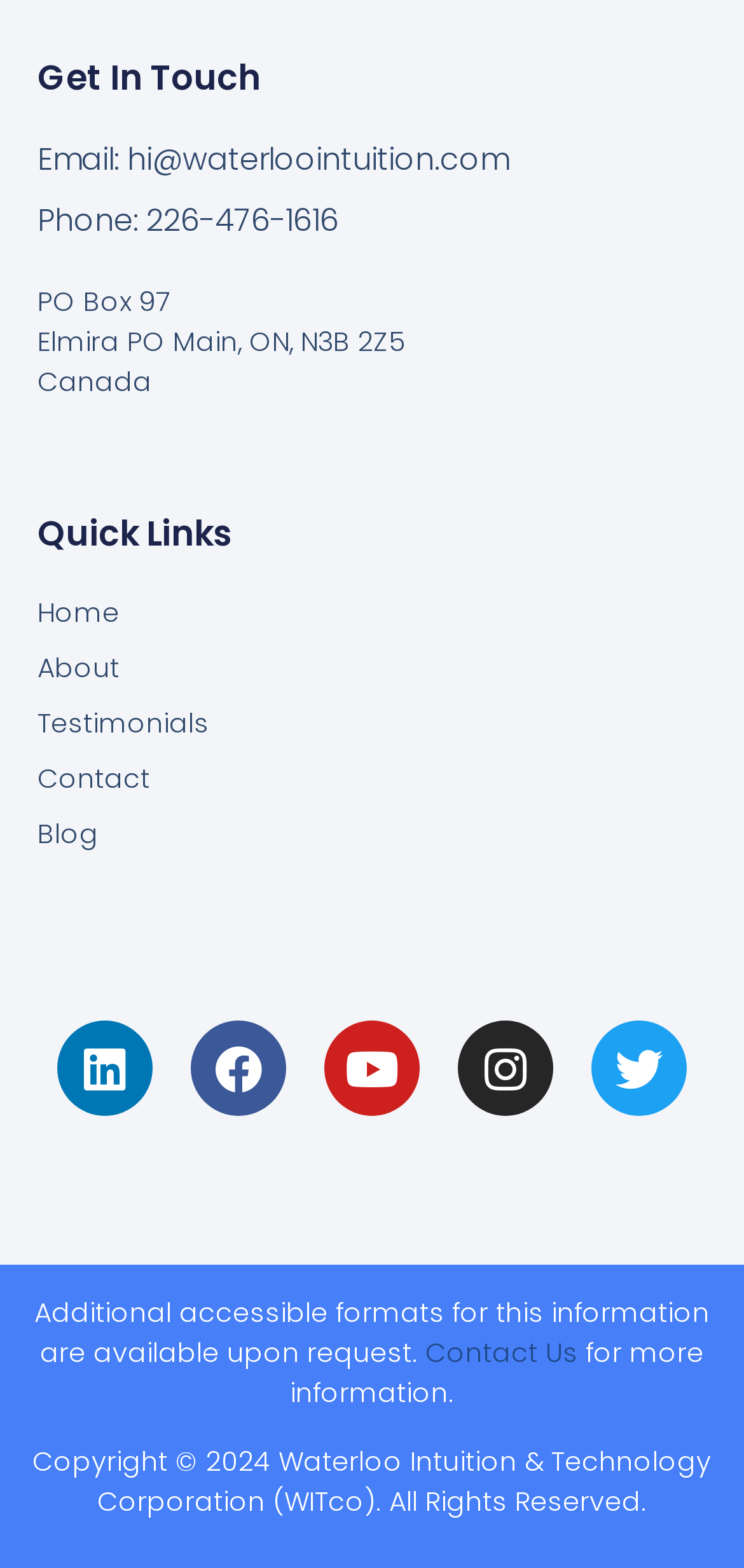Identify the bounding box coordinates of the region that should be clicked to execute the following instruction: "Go to Home page".

[0.05, 0.378, 0.5, 0.403]